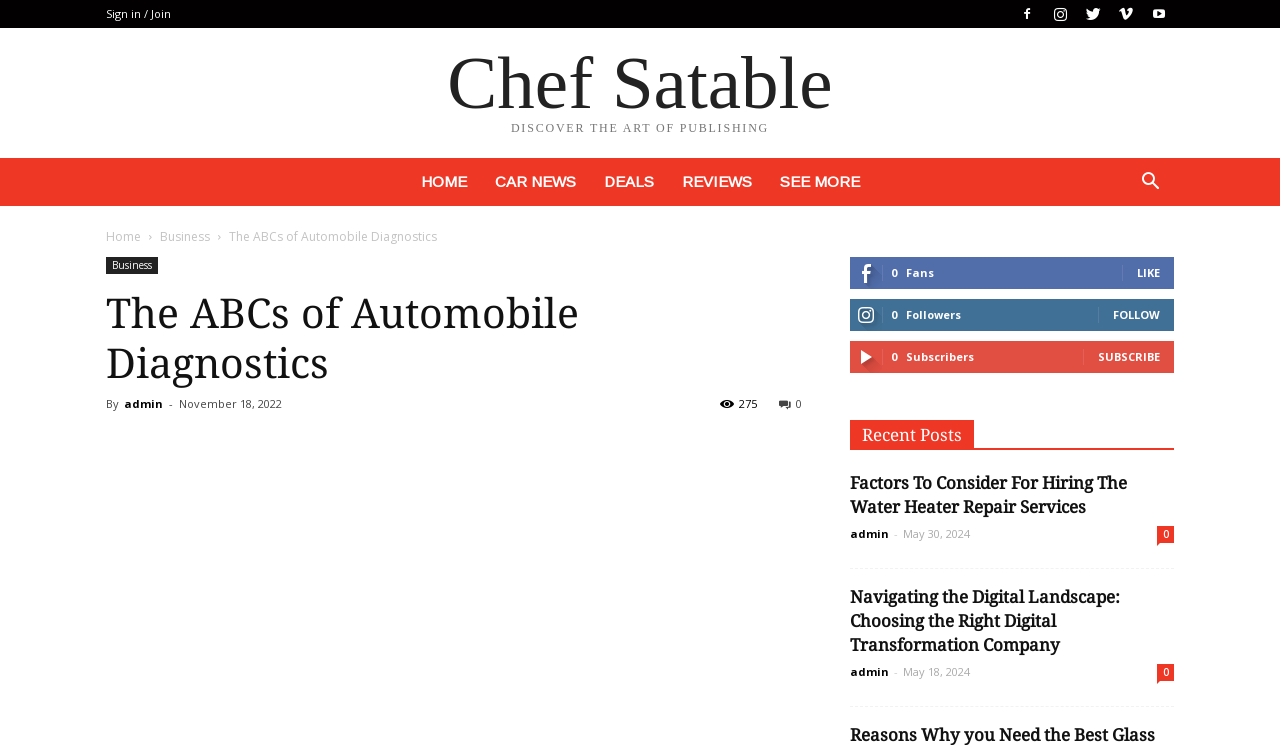Respond to the question below with a single word or phrase:
What is the name of the author of the first article?

admin